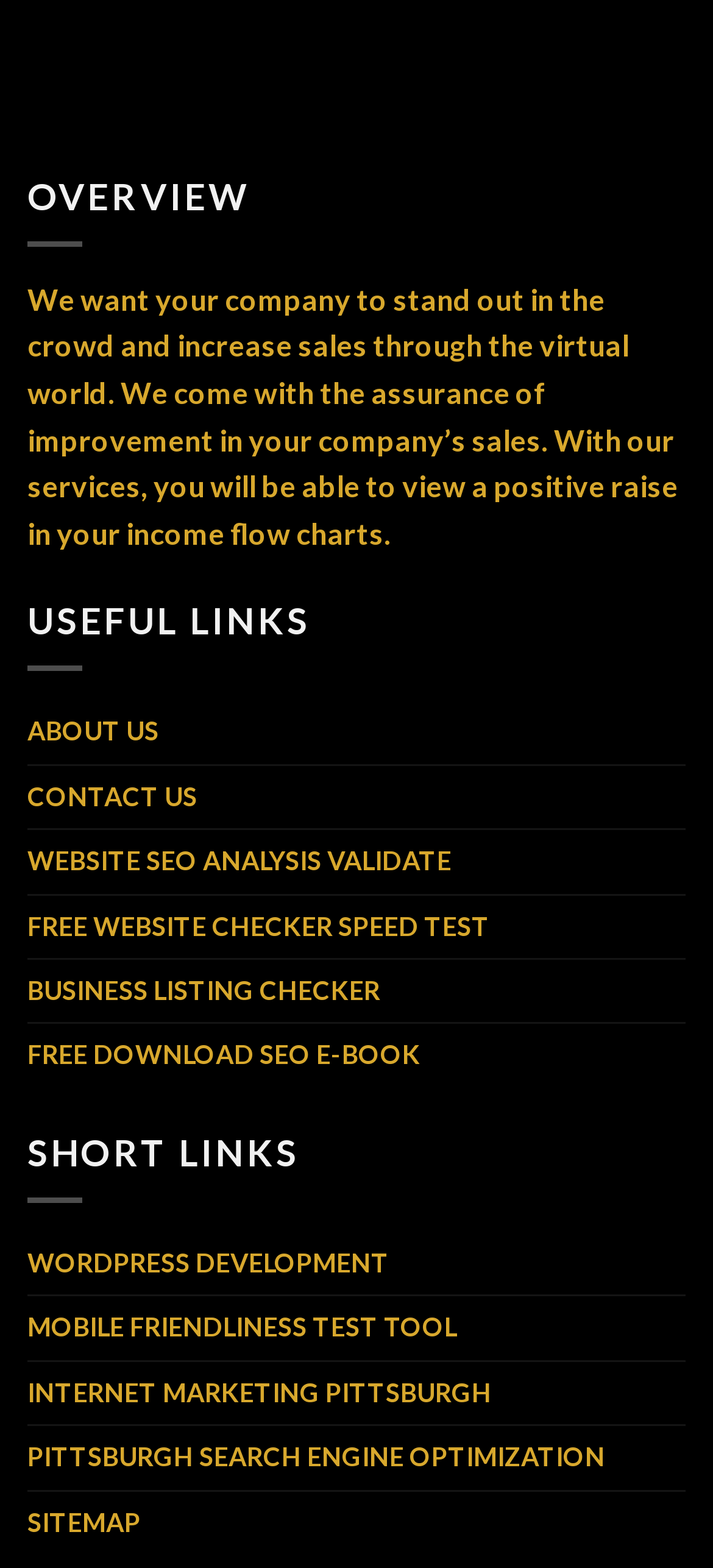Can you identify the bounding box coordinates of the clickable region needed to carry out this instruction: 'View Initiative Transparente Zivilgesellschaft'? The coordinates should be four float numbers within the range of 0 to 1, stated as [left, top, right, bottom].

None